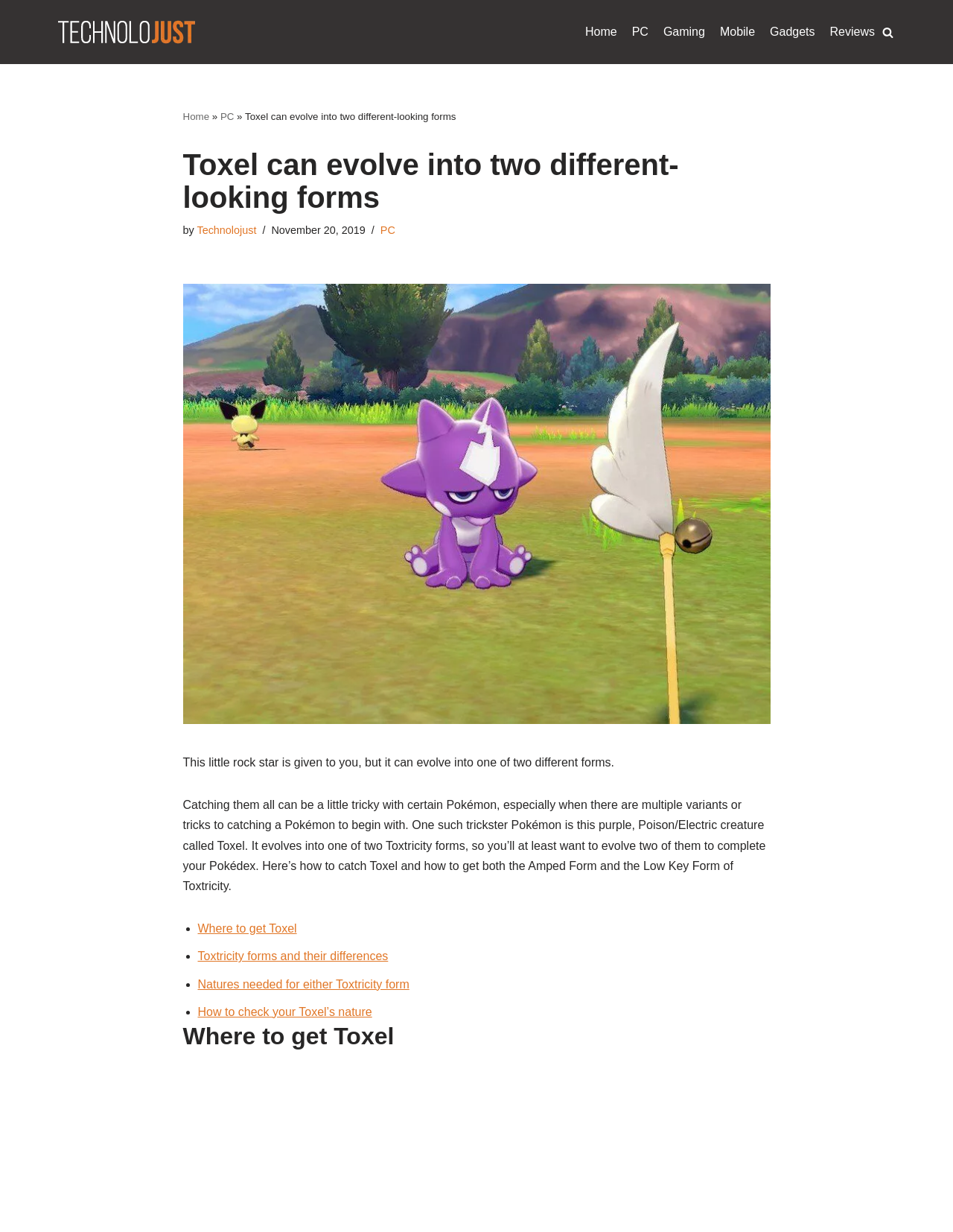Please identify the bounding box coordinates of the element that needs to be clicked to perform the following instruction: "Click the 'Skip to content' link".

[0.0, 0.019, 0.023, 0.031]